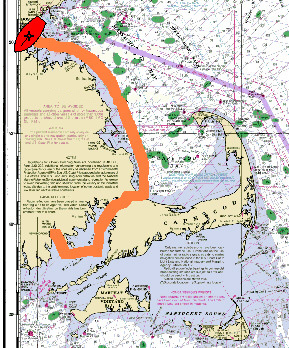Generate a detailed caption that encompasses all aspects of the image.

The image depicts a nautical chart illustrating a specific maritime route. The chart features an outlined path in orange that highlights a navigational course along a coastal area, with various landmarks and features represented in green and blue. The red marker indicates a significant point along the route, likely a destination or waypoint. Accompanying the chart is descriptive text, detailing navigational information or guidelines pertinent to the area, emphasizing the importance of this route for maritime navigation. This visual representation is crucial for sailors and navigators for planning safe and efficient travel on the water.